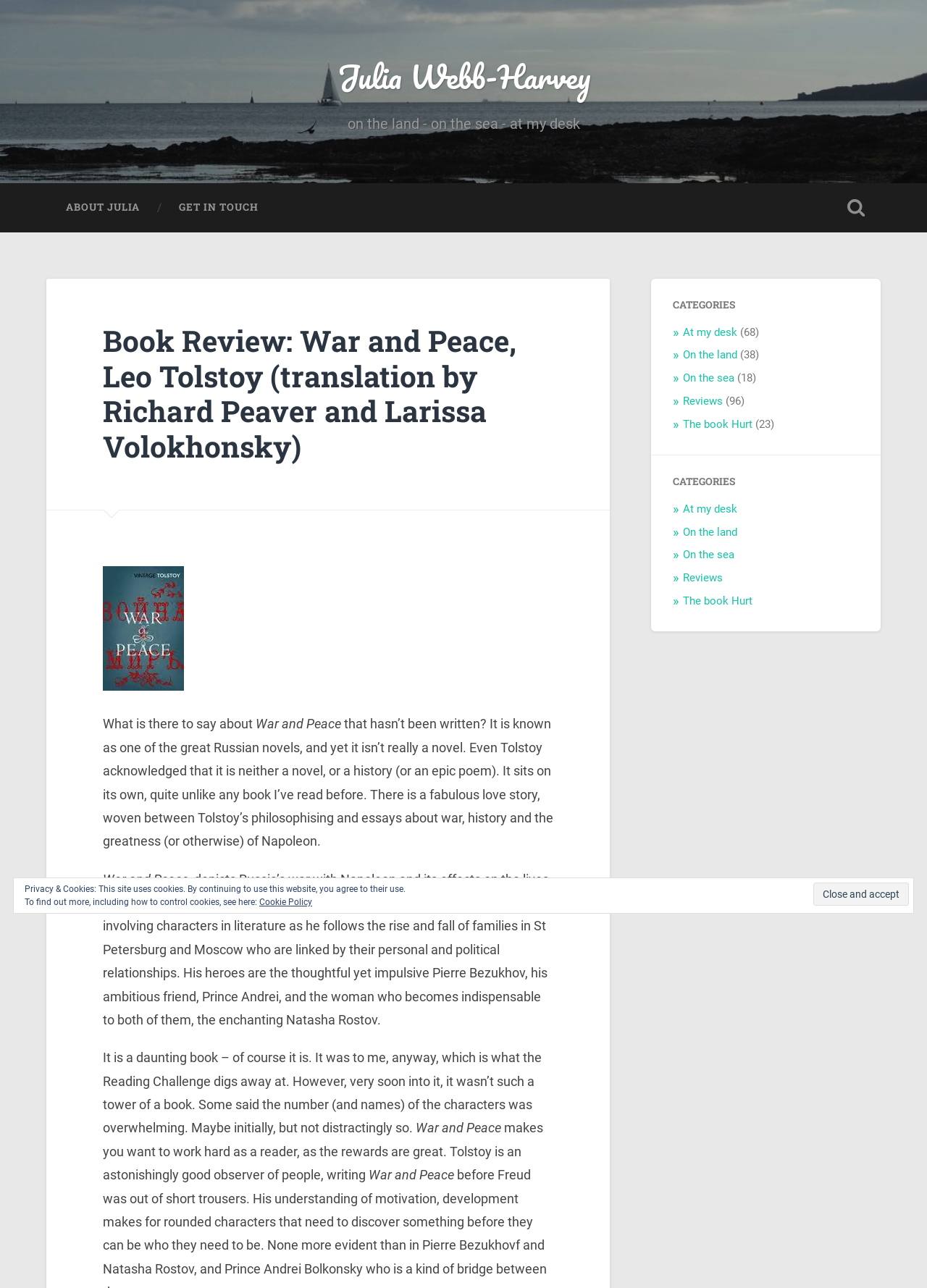Using details from the image, please answer the following question comprehensively:
Who is the author of the book being reviewed?

The answer can be found in the heading 'Book Review: War and Peace, Leo Tolstoy (translation by Richard Peaver and Larissa Volokhonsky)' which is located at the top of the webpage, indicating that the author of the book being reviewed is 'Leo Tolstoy'.